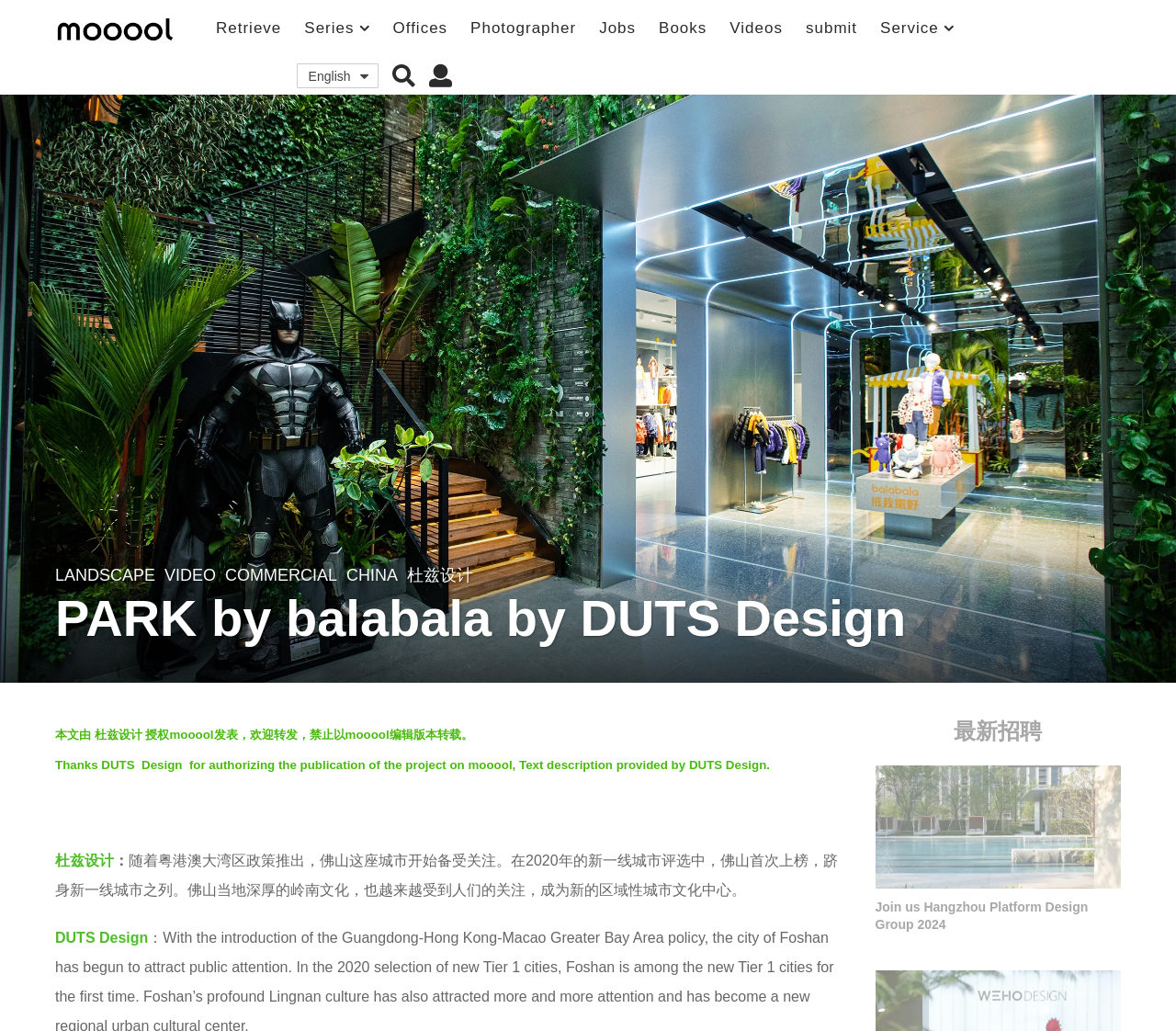Identify the bounding box coordinates for the UI element that matches this description: "DUTS Design".

[0.047, 0.902, 0.126, 0.917]